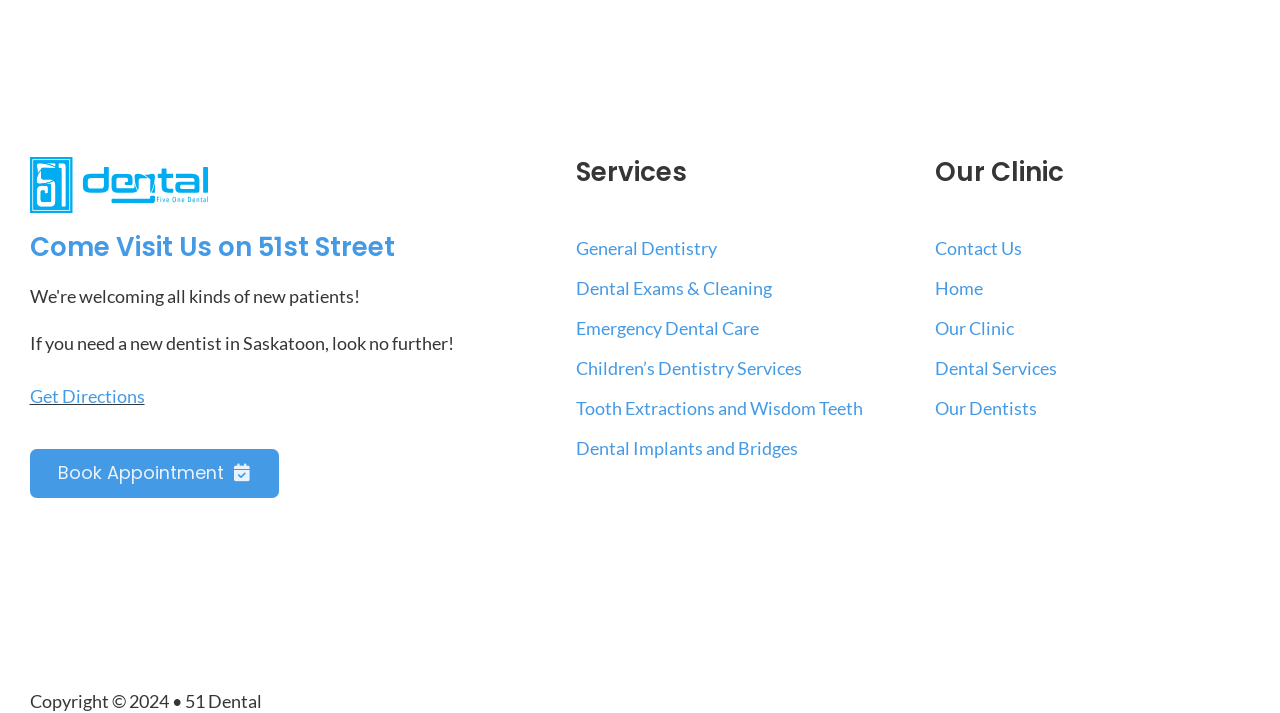What is the clinic's address?
Refer to the image and provide a concise answer in one word or phrase.

51st Street